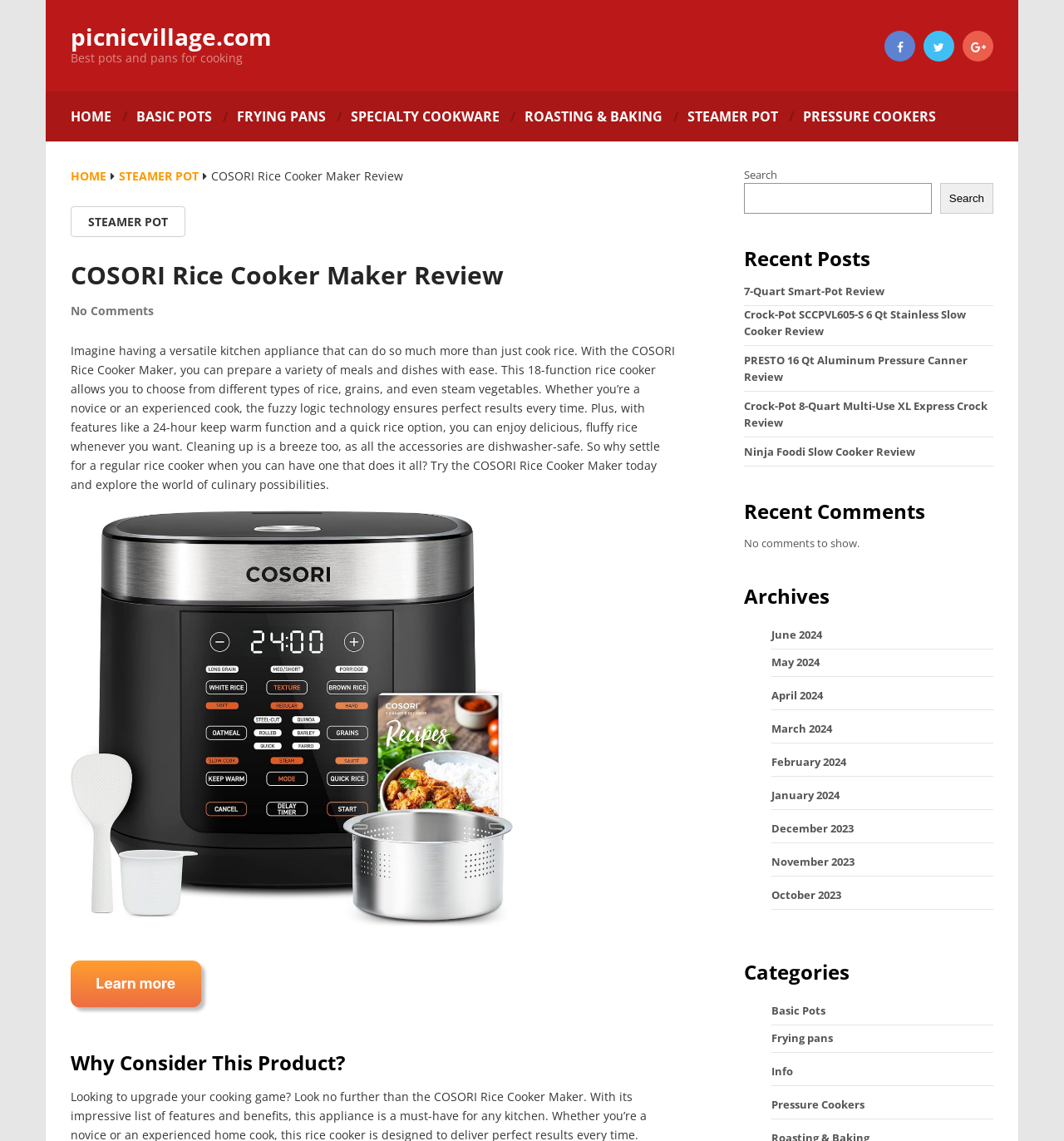How many links are there in the main navigation menu?
Give a detailed response to the question by analyzing the screenshot.

I counted the number of link elements with text content that are direct children of the root element, excluding the 'HOME' link, which appears twice. The links are '/ HOME', '/ BASIC POTS', '/ FRYING PANS', '/ SPECIALTY COOKWARE', '/ ROASTING & BAKING', '/ STEAMER POT', and 'PRESSURE COOKERS'.